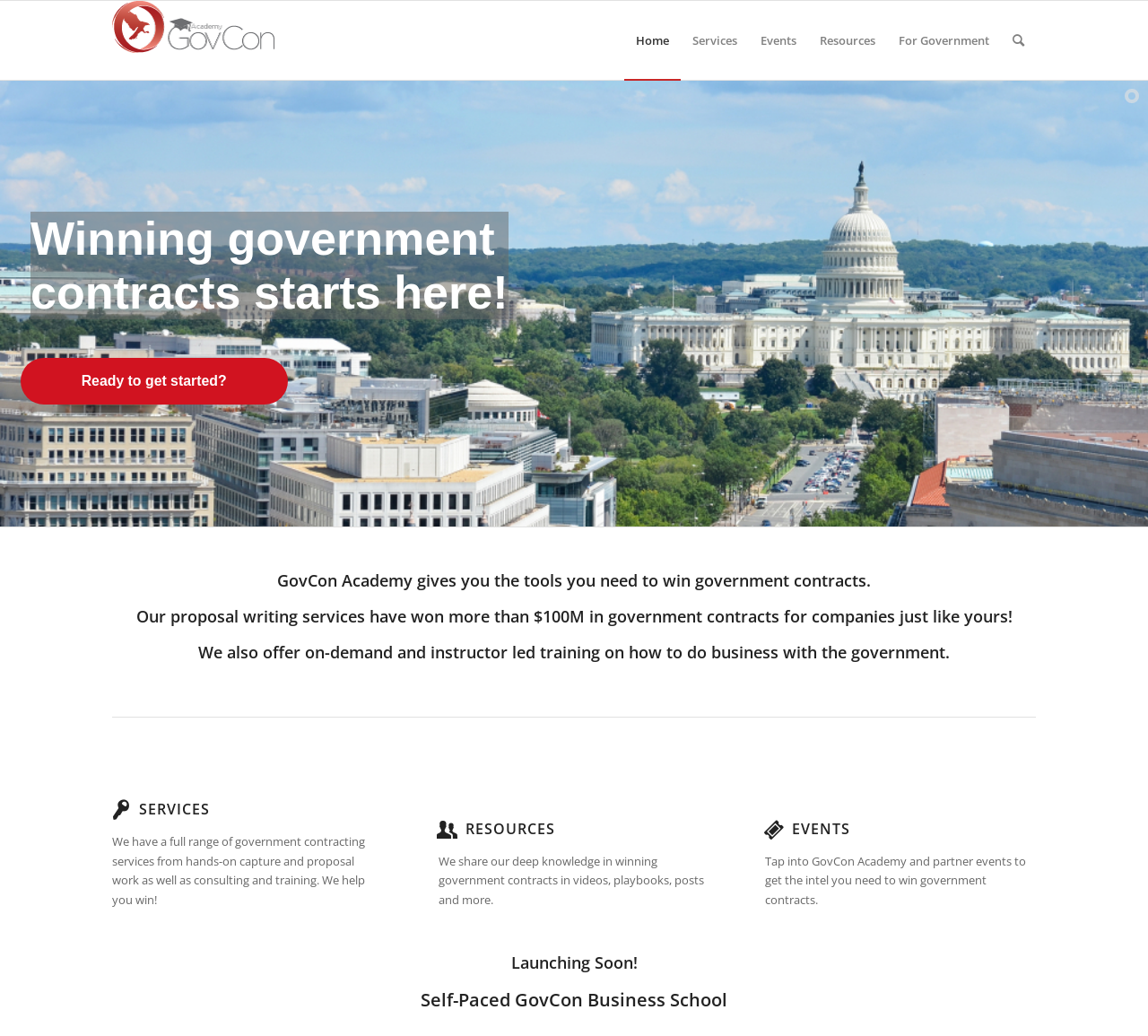What services does GovCon Academy offer?
Please craft a detailed and exhaustive response to the question.

By examining the menu items at the top of the webpage, we can see that GovCon Academy offers services related to government contracting, including proposal writing, consulting, and training. This is further supported by the text in the LayoutTable element, which mentions 'hands-on capture and proposal work' and 'consulting and training'.